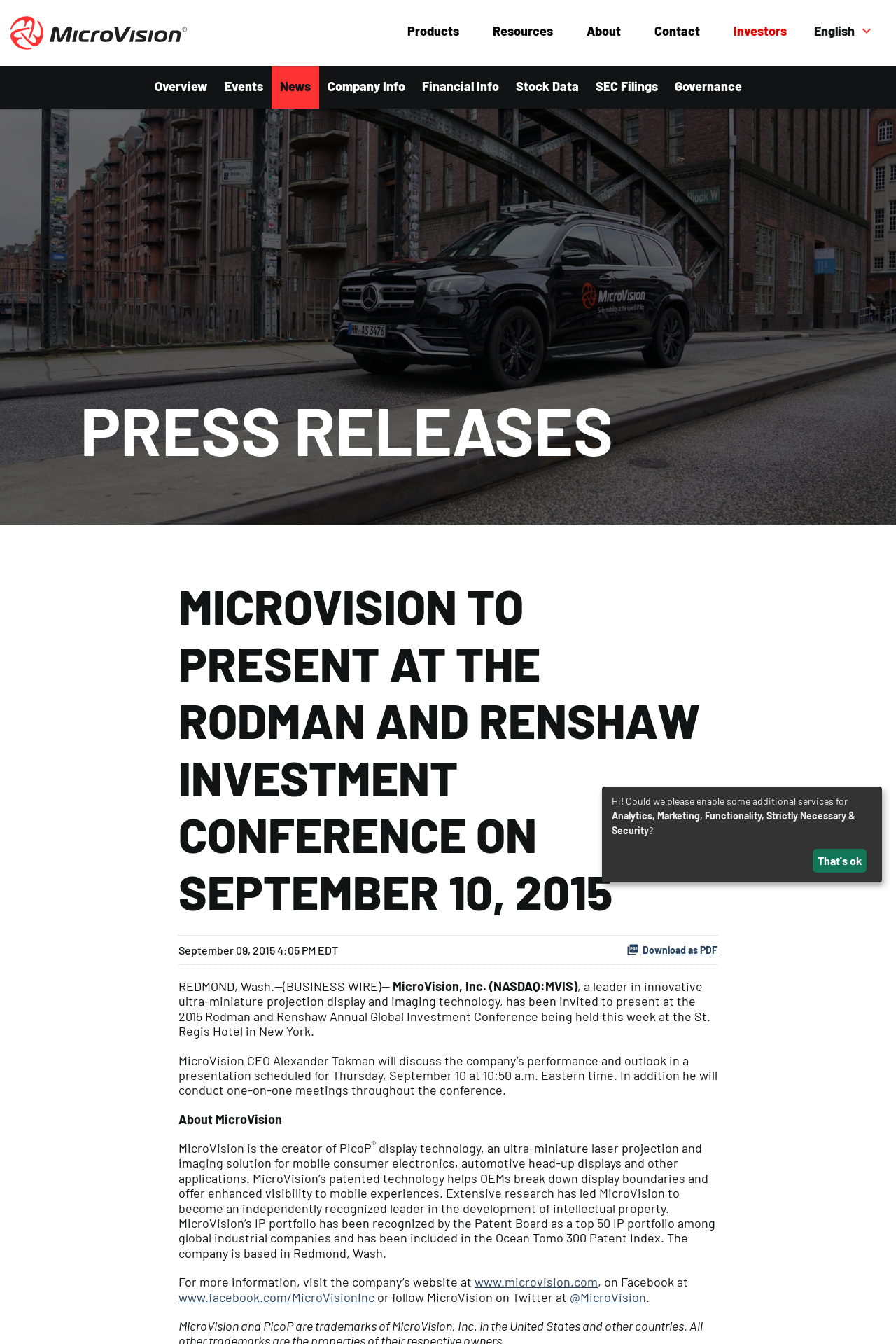Determine the bounding box coordinates of the element's region needed to click to follow the instruction: "Click the 'That's ok' button". Provide these coordinates as four float numbers between 0 and 1, formatted as [left, top, right, bottom].

[0.907, 0.631, 0.967, 0.649]